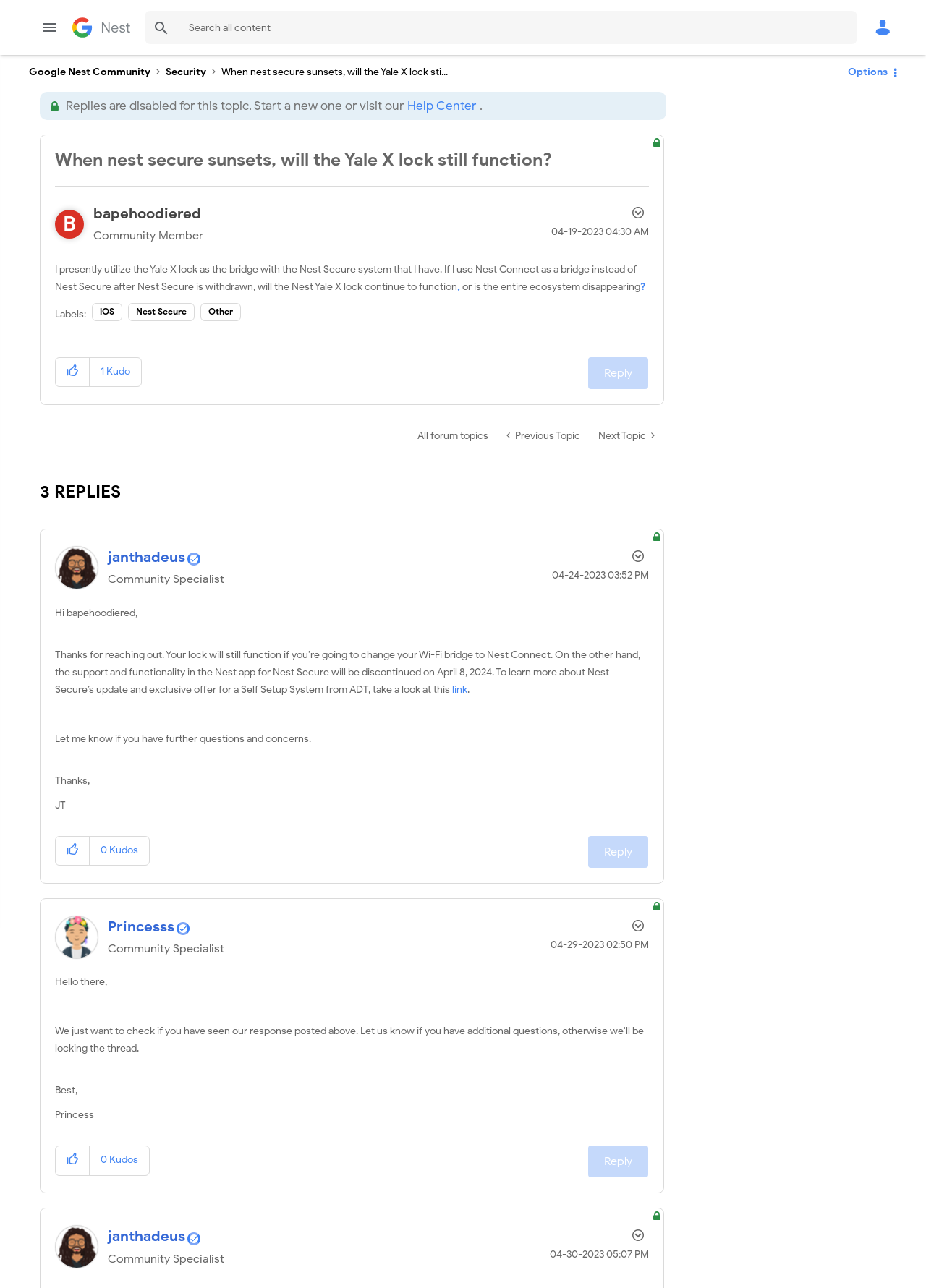Please provide a one-word or short phrase answer to the question:
What is the topic of this discussion?

Yale X lock and Nest Secure